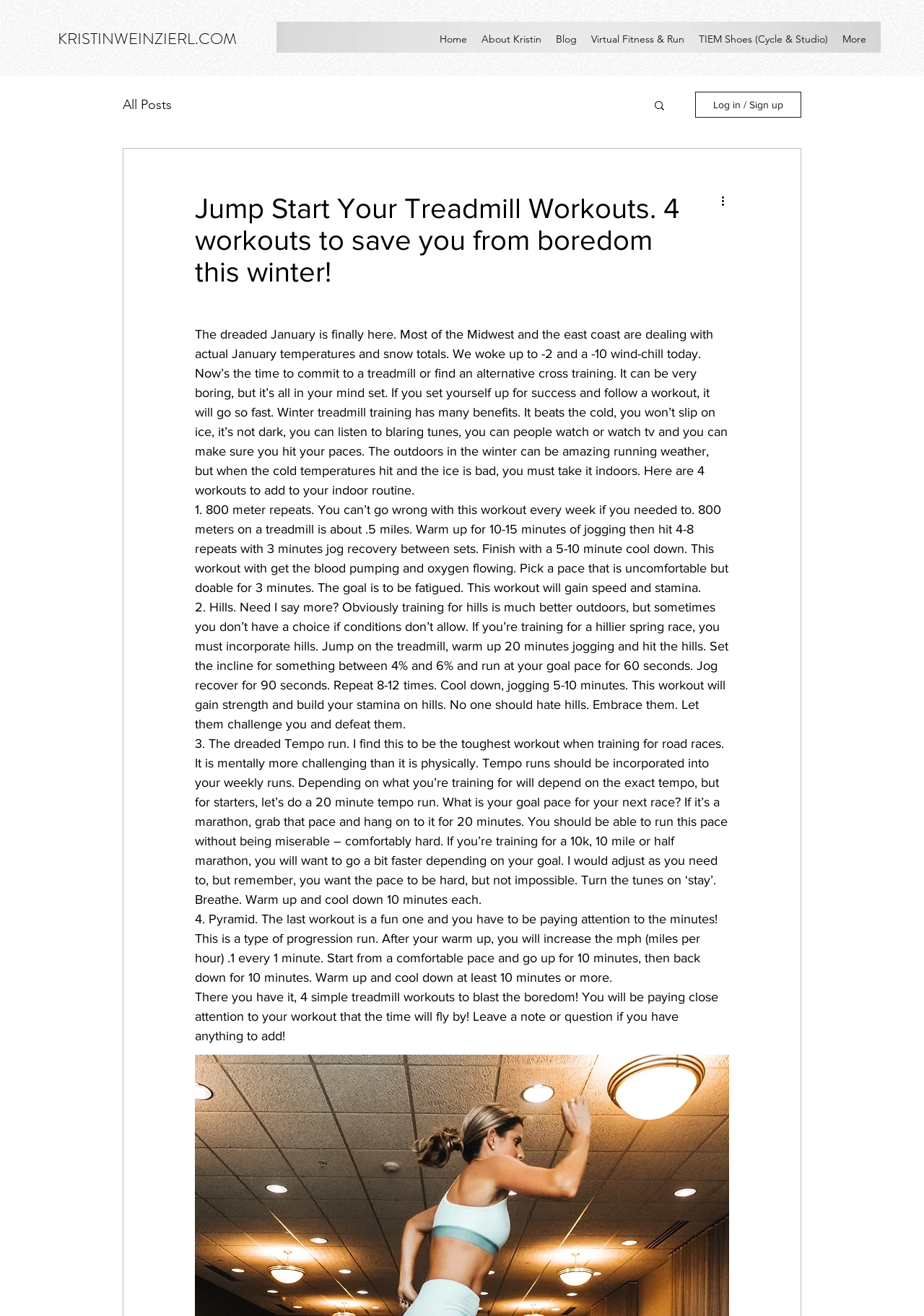Describe the webpage meticulously, covering all significant aspects.

This webpage is a blog post titled "Jump Start Your Treadmill Workouts. 4 workouts to save you from boredom this winter!" by Kristin Weinzierl. At the top of the page, there is a heading with the website's name, "KRISTINWEINZIERL.COM", and a navigation menu with links to "Home", "About Kristin", "Blog", "Virtual Fitness & Run", and "TIEM Shoes (Cycle & Studio)". 

Below the navigation menu, there is a secondary navigation menu with links to "All Posts" and a search button with a magnifying glass icon. To the right of the search button, there is a "Log in / Sign up" button.

The main content of the page is a blog post that starts with a heading that matches the title of the webpage. The post begins by discussing the cold winter weather and the need to commit to treadmill workouts or find alternative cross-training methods. It then highlights the benefits of winter treadmill training, including beating the cold, avoiding icy roads, and being able to listen to music or watch TV while exercising.

The post then presents four treadmill workouts to add to one's indoor routine: 800 meter repeats, hills, tempo runs, and pyramid workouts. Each workout is described in detail, including the warm-up and cool-down periods, the intensity and duration of the workout, and the benefits of each exercise.

Throughout the post, there are no images, but there are several blocks of text that describe the workouts in detail. The text is organized into paragraphs, with each workout described in a separate section. The tone of the post is informative and encouraging, with the author urging readers to try out the workouts and overcome the boredom of treadmill training.